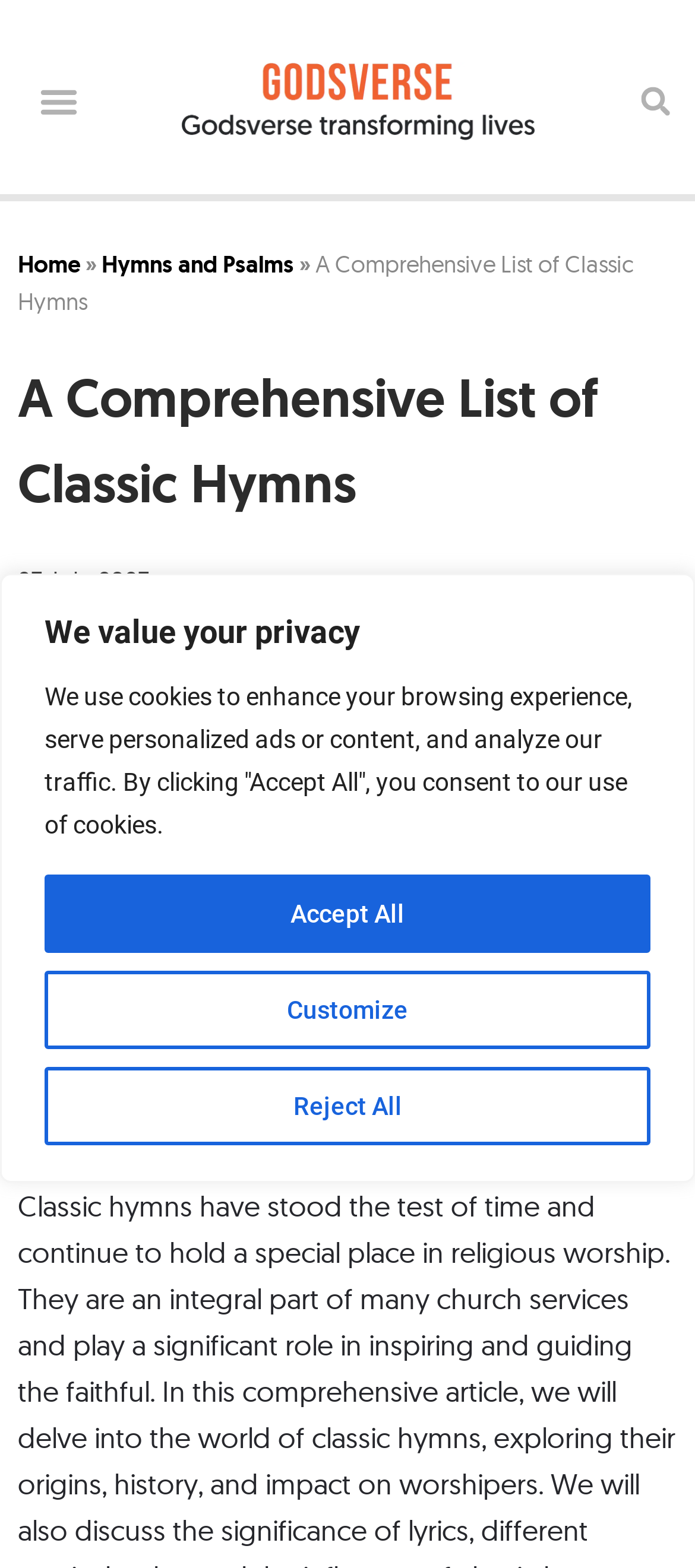Show the bounding box coordinates for the HTML element as described: "Home".

[0.026, 0.159, 0.115, 0.178]